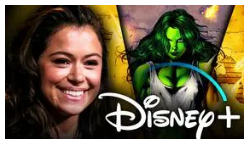Illustrate the scene in the image with a detailed description.

The image showcases a smiling Tatiana Maslany, the star of the Disney+ series "She-Hulk," next to a stylized graphic of her character in her iconic green form. The background features vibrant colors that evoke the superhero genre, highlighting Maslany's pivotal role as Jennifer Walters, who transforms into She-Hulk. The Disney+ logo prominently displayed emphasizes the streaming platform's commitment to bringing MCU characters and stories to life. This visual captures the excitement surrounding the show, which has garnered positive buzz for its performances and energy, primed to make a significant impact in the Marvel Cinematic Universe.